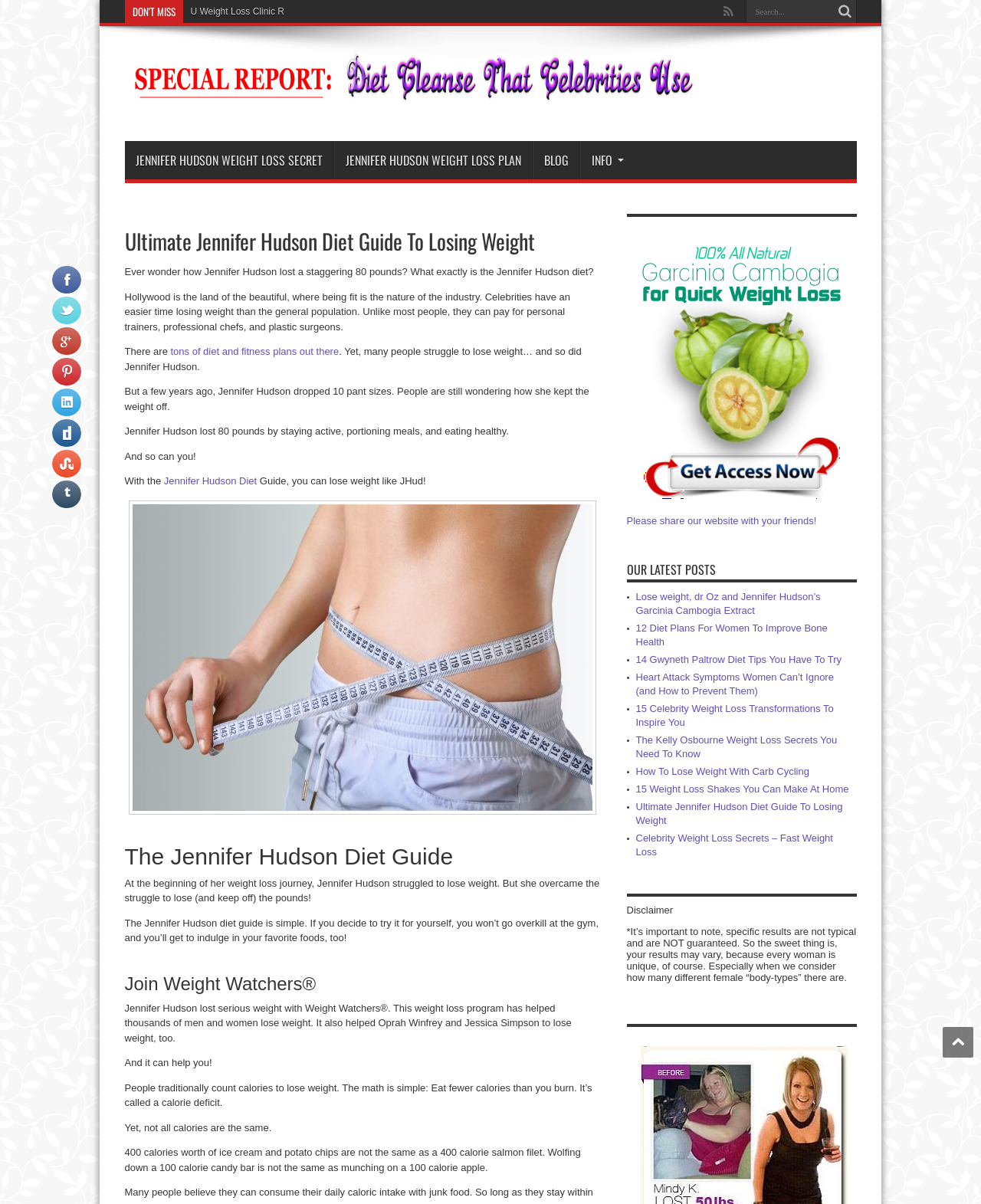Determine the bounding box coordinates for the element that should be clicked to follow this instruction: "open 'Happy Freckled Blond Boy With His Dog Clipart Illustration by Andy Nortnik'". The coordinates should be given as four float numbers between 0 and 1, in the format [left, top, right, bottom].

None